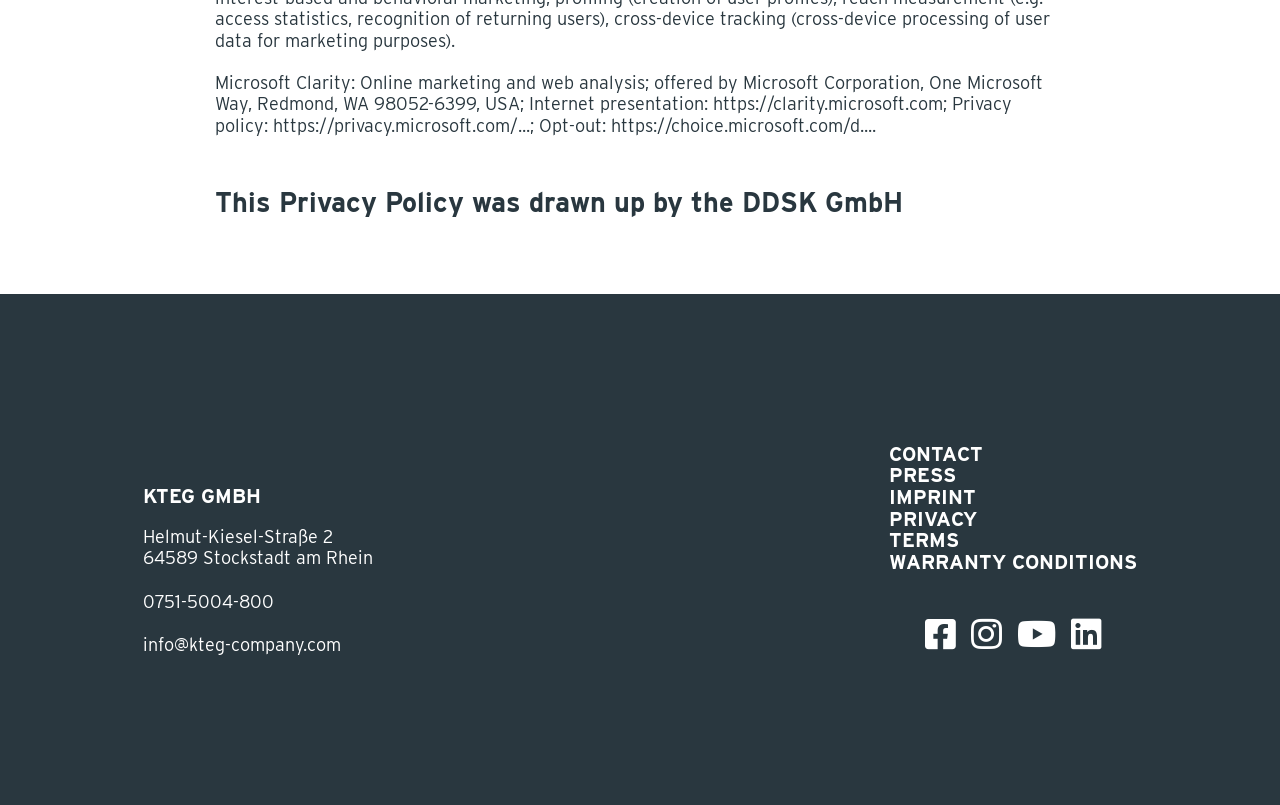Please pinpoint the bounding box coordinates for the region I should click to adhere to this instruction: "read privacy policy".

[0.213, 0.143, 0.414, 0.17]